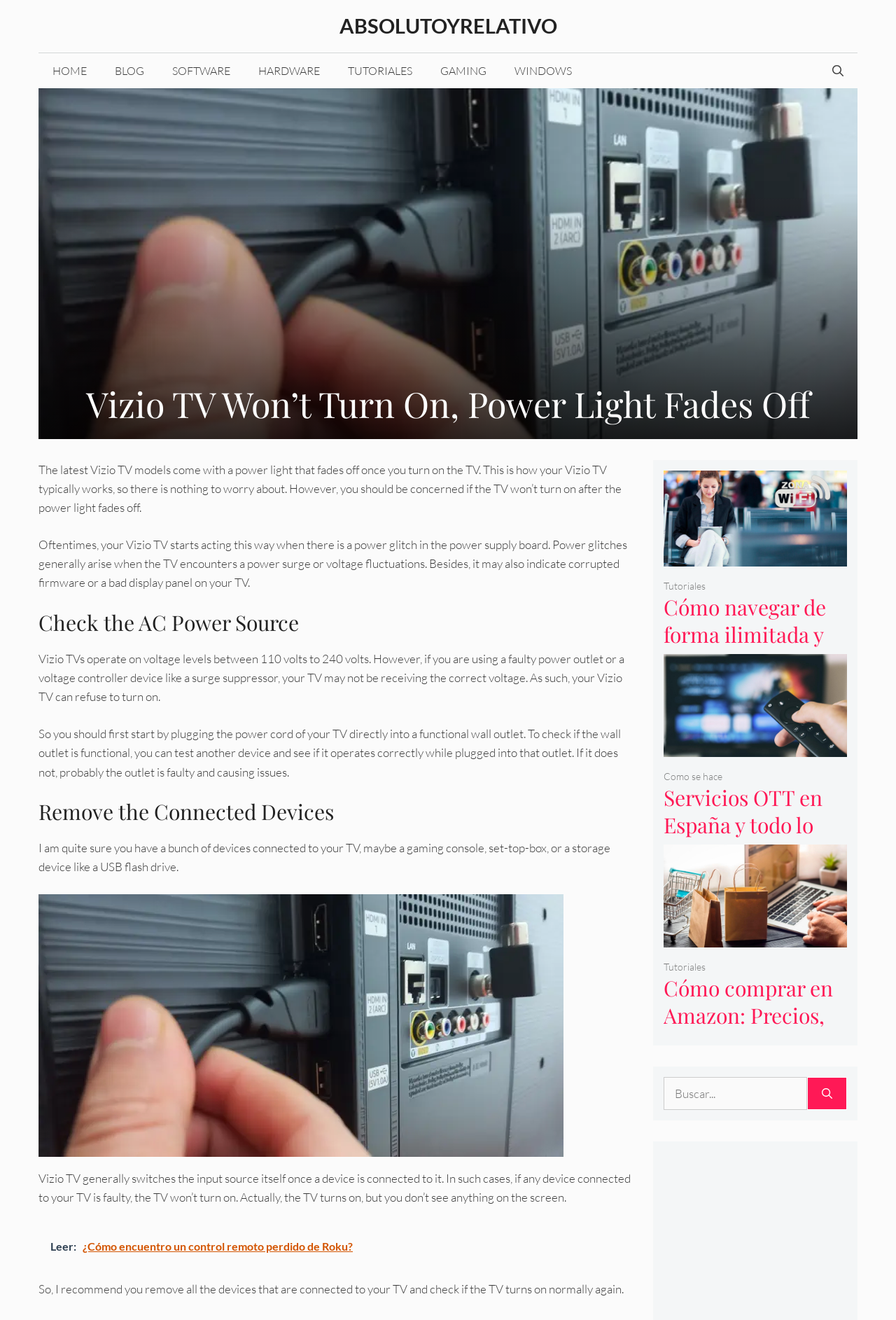Locate the bounding box of the UI element with the following description: "Hardware".

[0.273, 0.04, 0.373, 0.067]